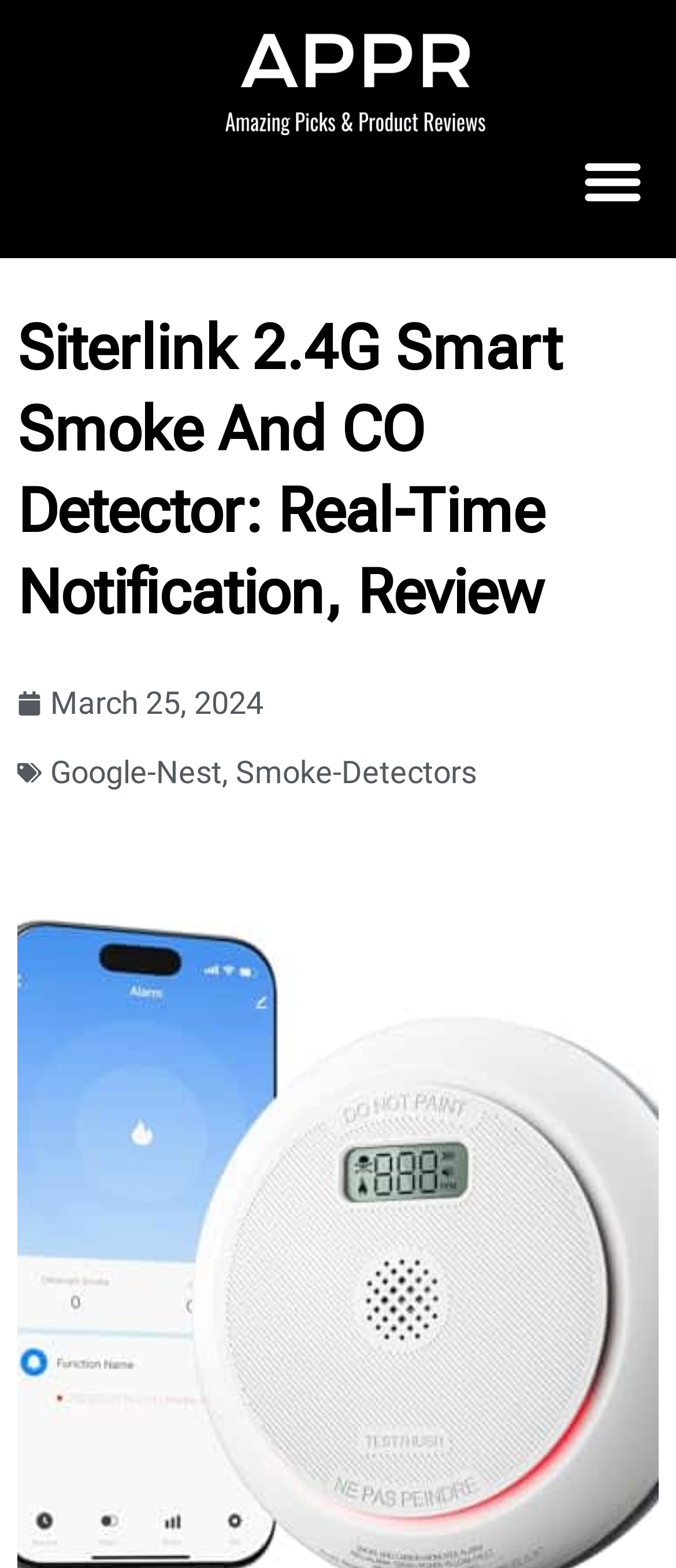Please determine the bounding box of the UI element that matches this description: Google-Nest. The coordinates should be given as (top-left x, top-left y, bottom-right x, bottom-right y), with all values between 0 and 1.

[0.074, 0.48, 0.328, 0.503]